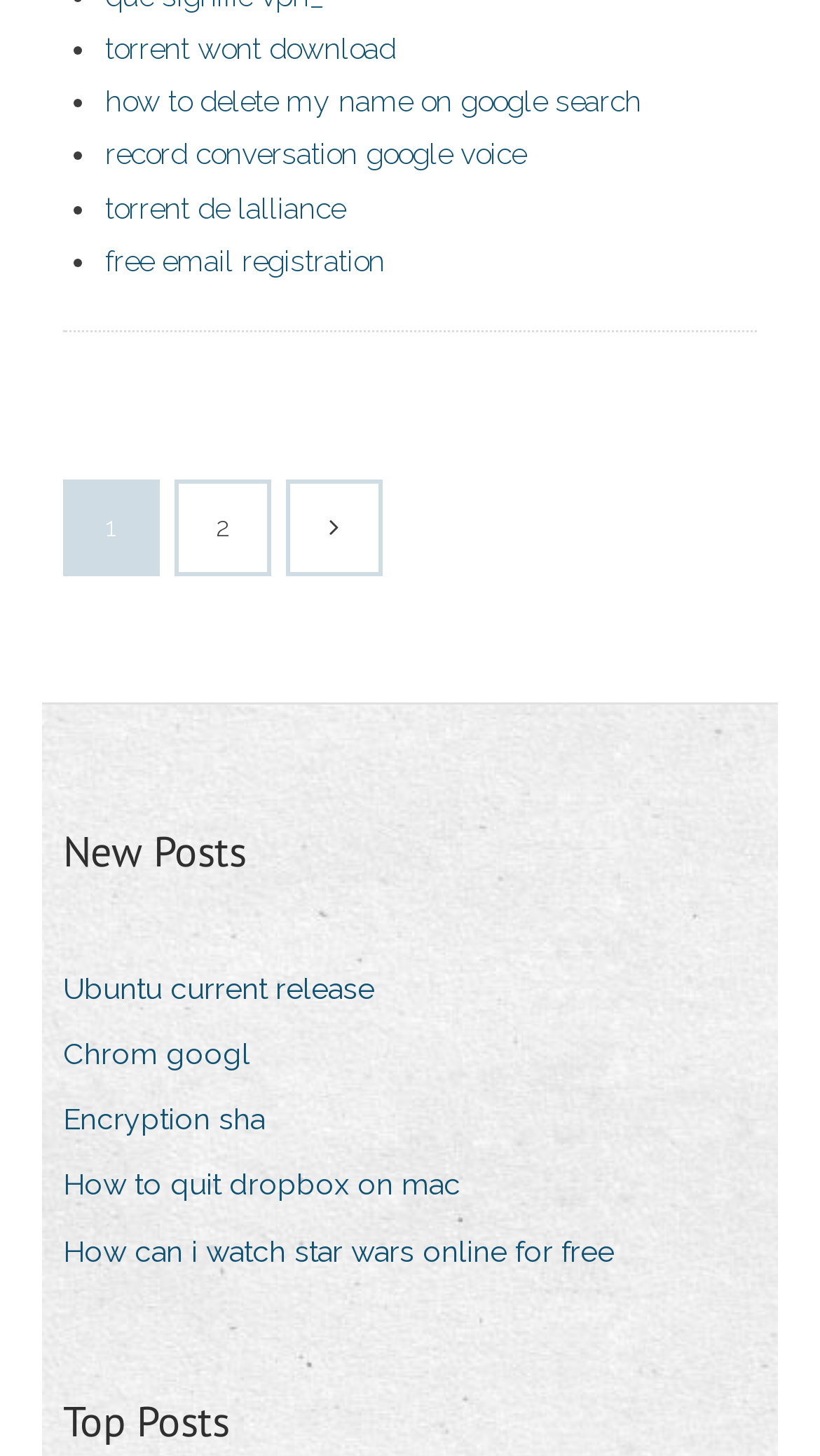Please find the bounding box coordinates of the element that needs to be clicked to perform the following instruction: "Explore 'Top Posts'". The bounding box coordinates should be four float numbers between 0 and 1, represented as [left, top, right, bottom].

[0.077, 0.955, 0.279, 0.998]